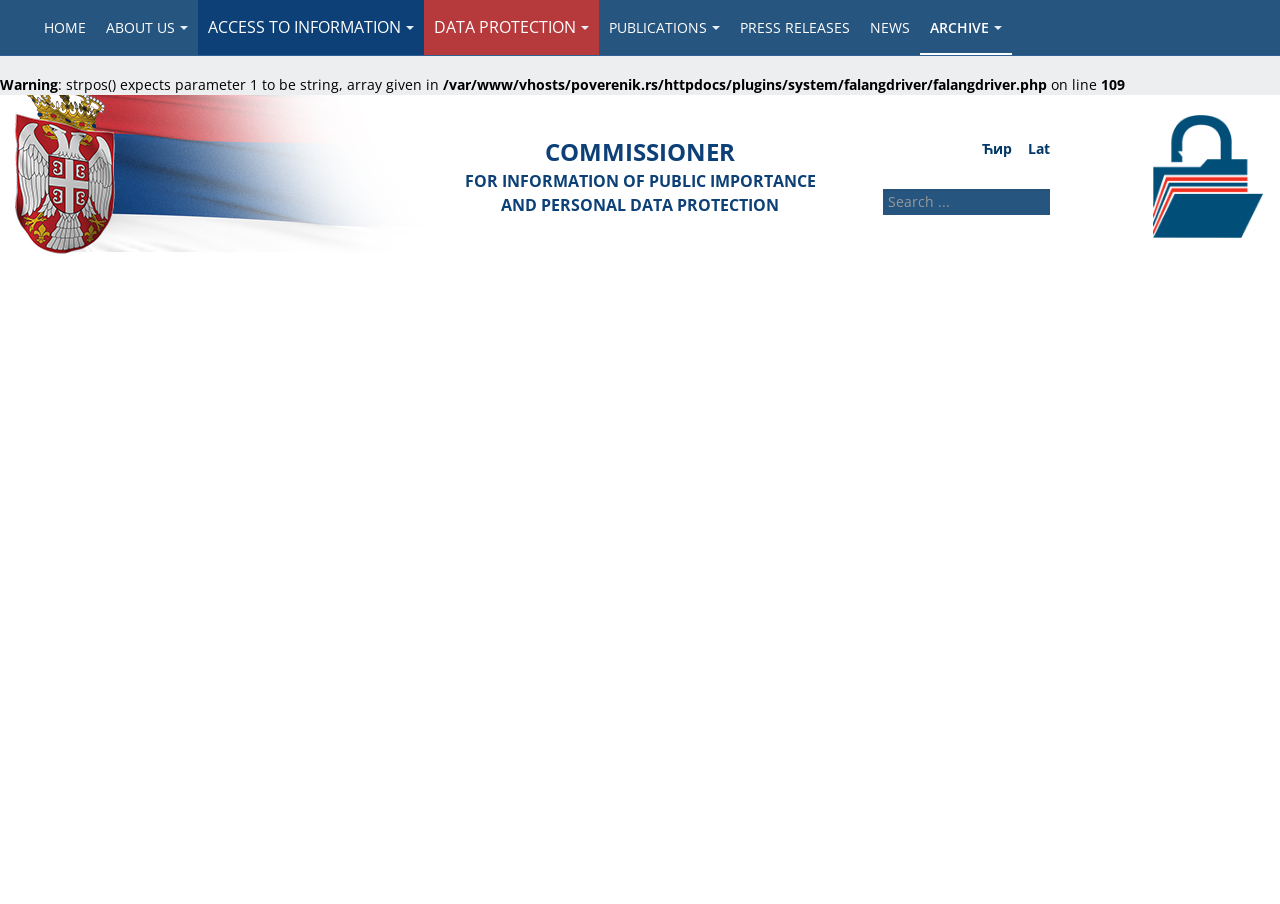Kindly determine the bounding box coordinates for the clickable area to achieve the given instruction: "Learn about Our Therapies".

None